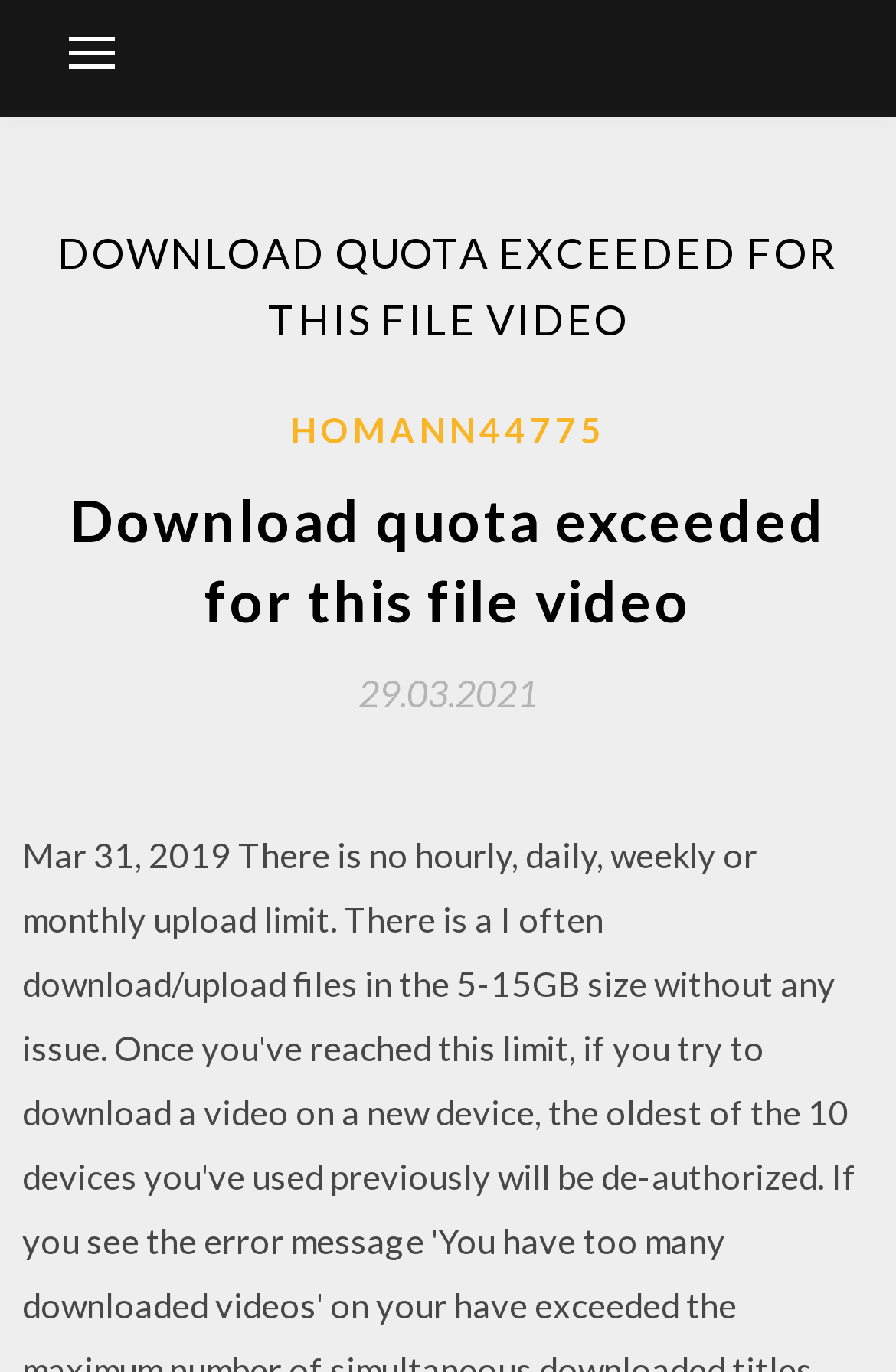Identify and provide the text of the main header on the webpage.

DOWNLOAD QUOTA EXCEEDED FOR THIS FILE VIDEO